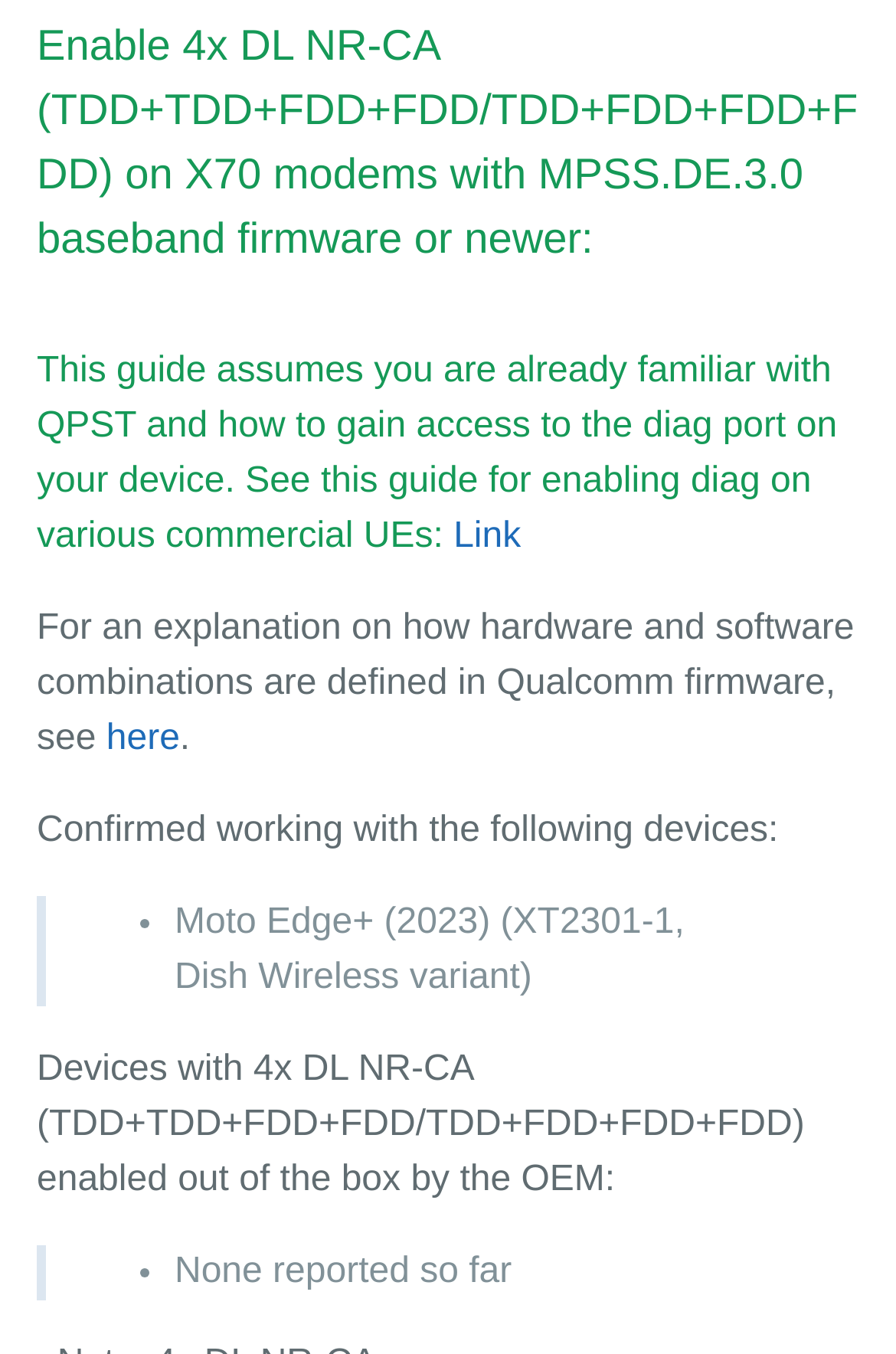Determine the bounding box for the HTML element described here: "here". The coordinates should be given as [left, top, right, bottom] with each number being a float between 0 and 1.

[0.119, 0.532, 0.201, 0.56]